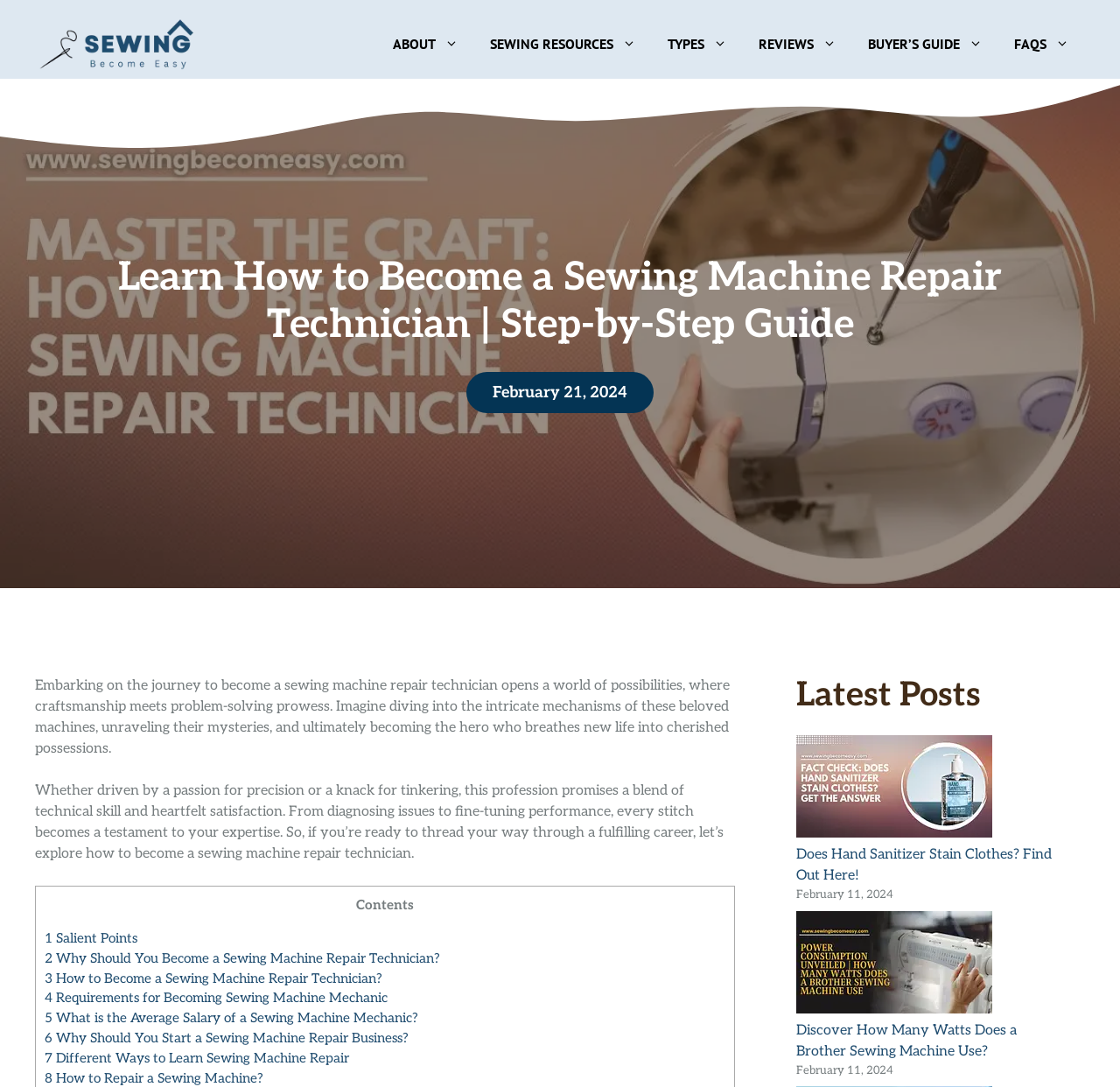Can you find and provide the main heading text of this webpage?

Learn How to Become a Sewing Machine Repair Technician | Step-by-Step Guide